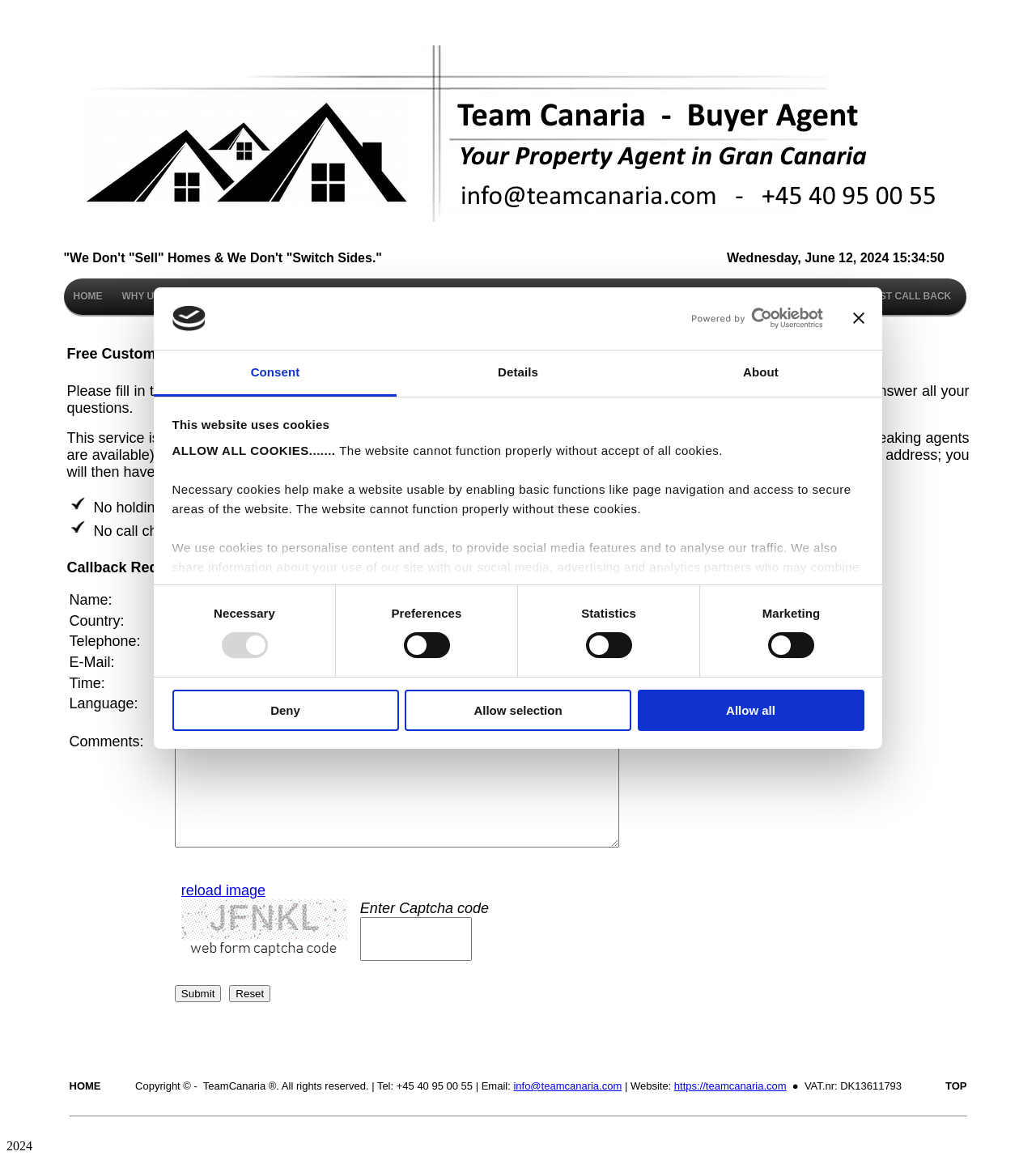Determine the bounding box of the UI component based on this description: "alt="email captcha" title="email captcha"". The bounding box coordinates should be four float values between 0 and 1, i.e., [left, top, right, bottom].

[0.175, 0.814, 0.335, 0.828]